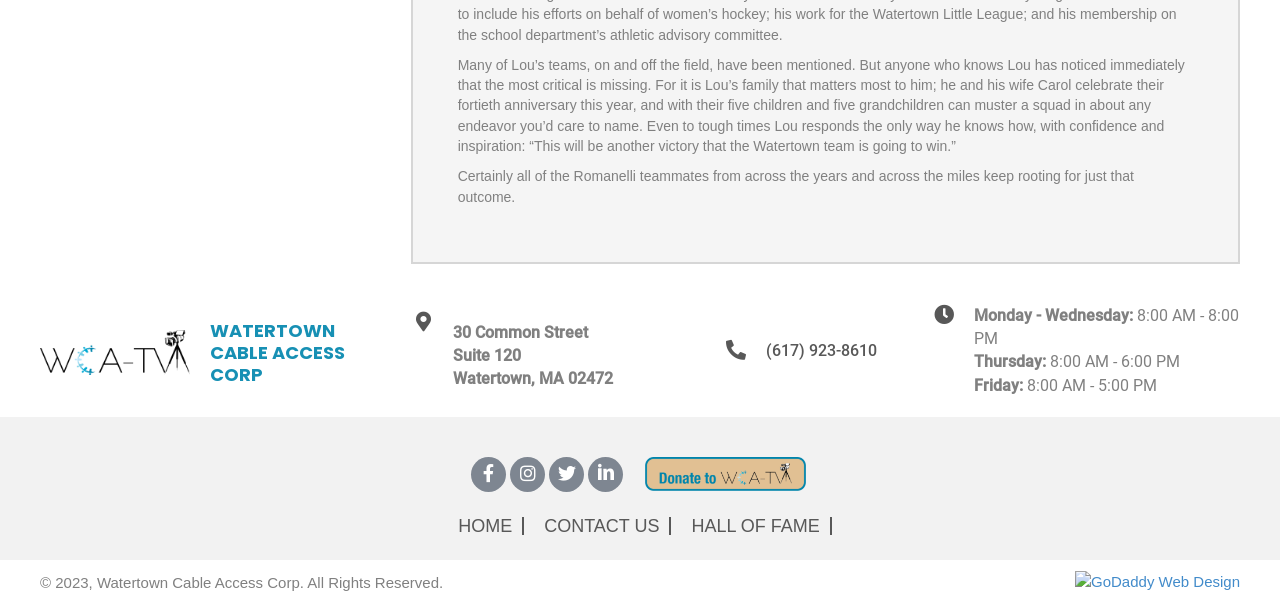Answer the following inquiry with a single word or phrase:
What are the hours of operation on Monday to Wednesday?

8:00 AM - 8:00 PM